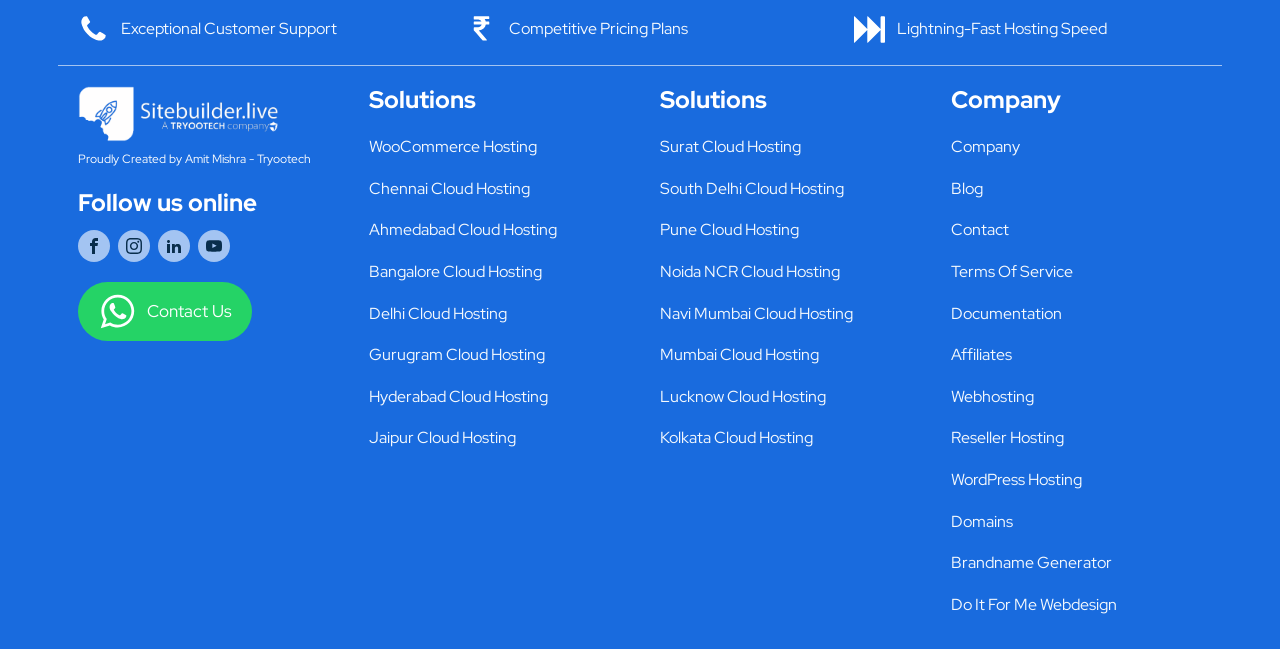Given the content of the image, can you provide a detailed answer to the question?
What is the icon next to the 'Contact Us' link?

The icon next to the 'Contact Us' link is a WhatsApp icon, which suggests that users can contact the company directly through WhatsApp, in addition to other possible contact methods.